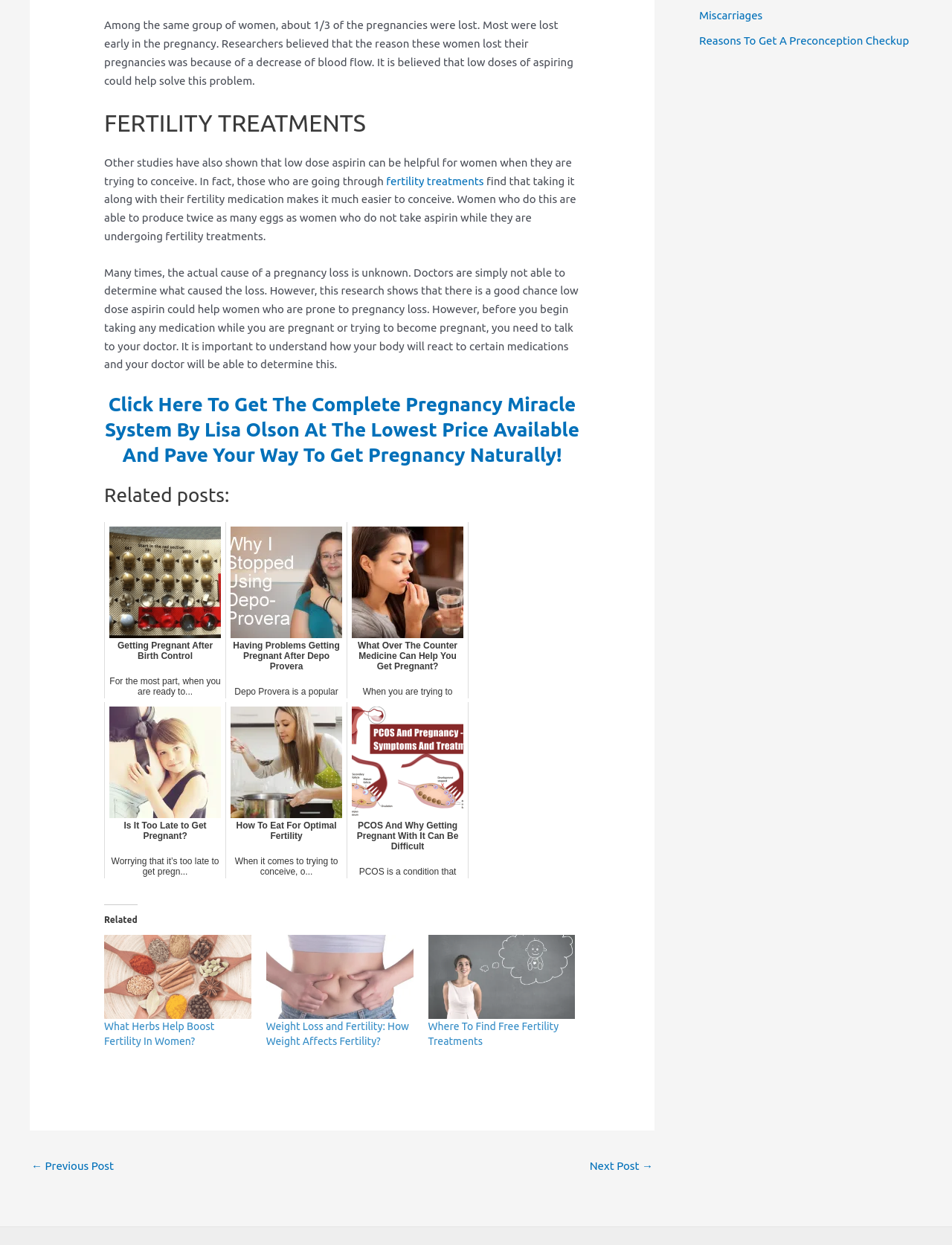What is the topic of the webpage?
Please answer using one word or phrase, based on the screenshot.

Fertility treatments